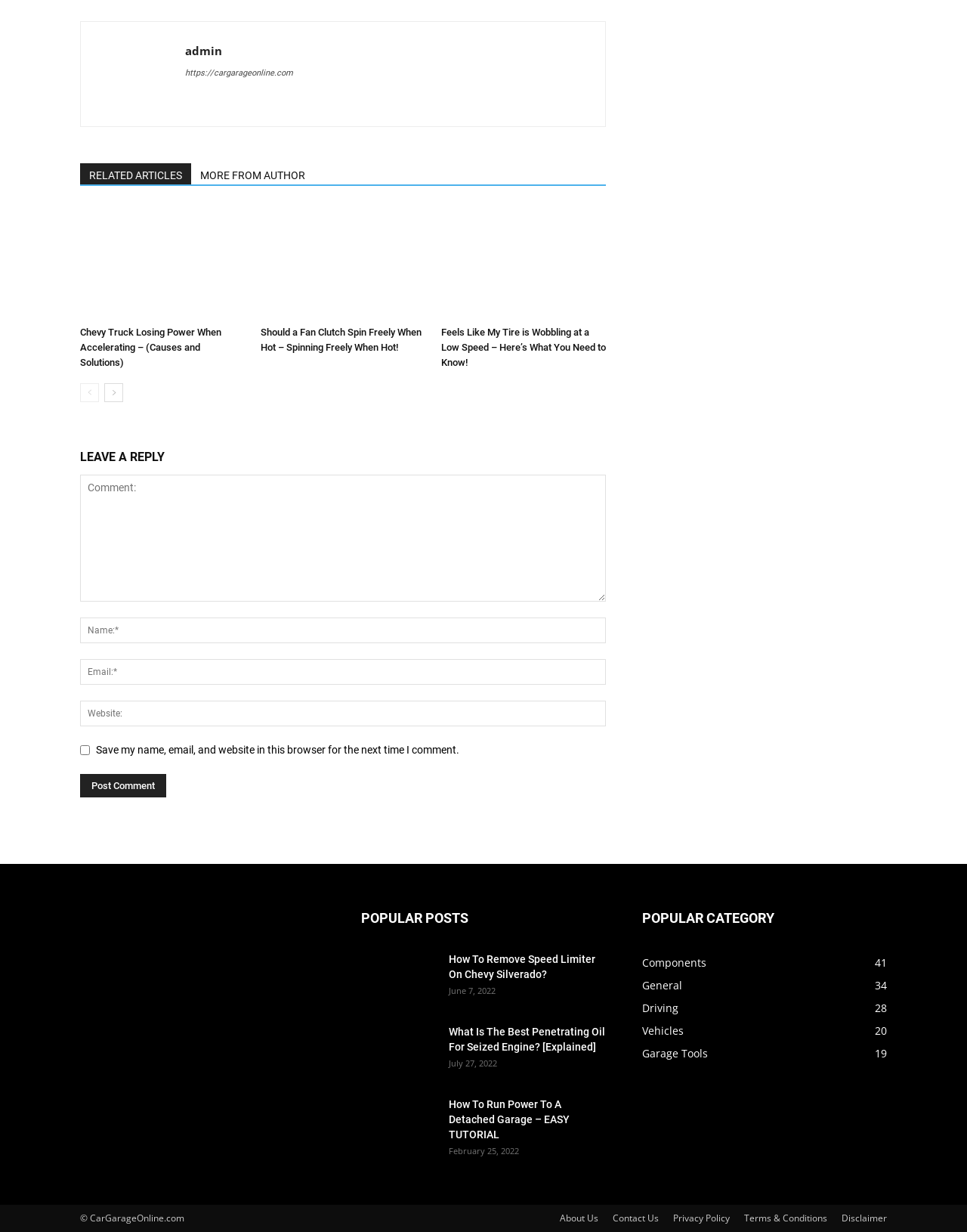Identify the bounding box coordinates for the element you need to click to achieve the following task: "Click on the 'RELATED ARTICLES' link". Provide the bounding box coordinates as four float numbers between 0 and 1, in the form [left, top, right, bottom].

[0.083, 0.132, 0.198, 0.149]